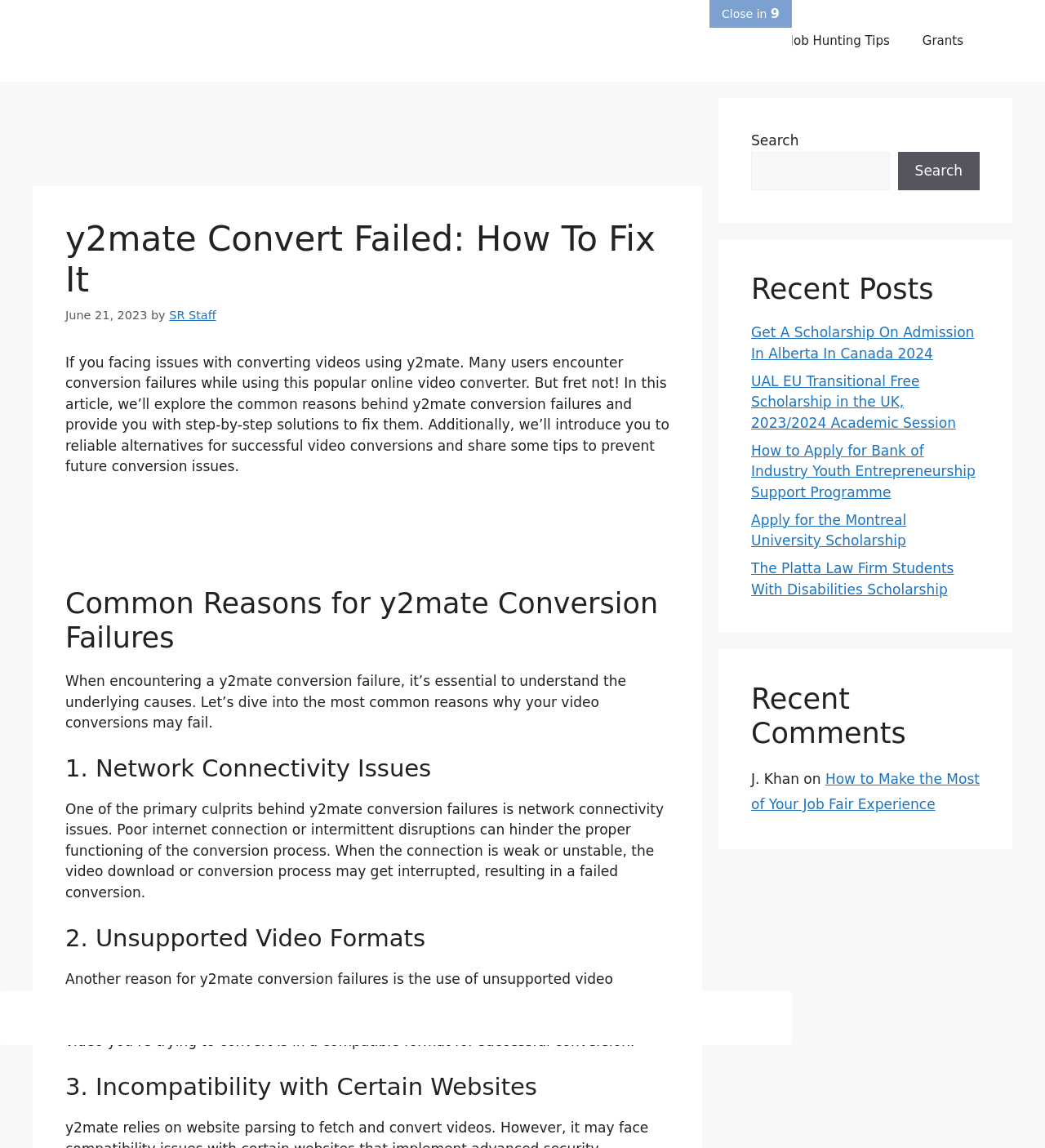Identify the bounding box coordinates for the UI element that matches this description: "Grants".

[0.867, 0.014, 0.938, 0.057]